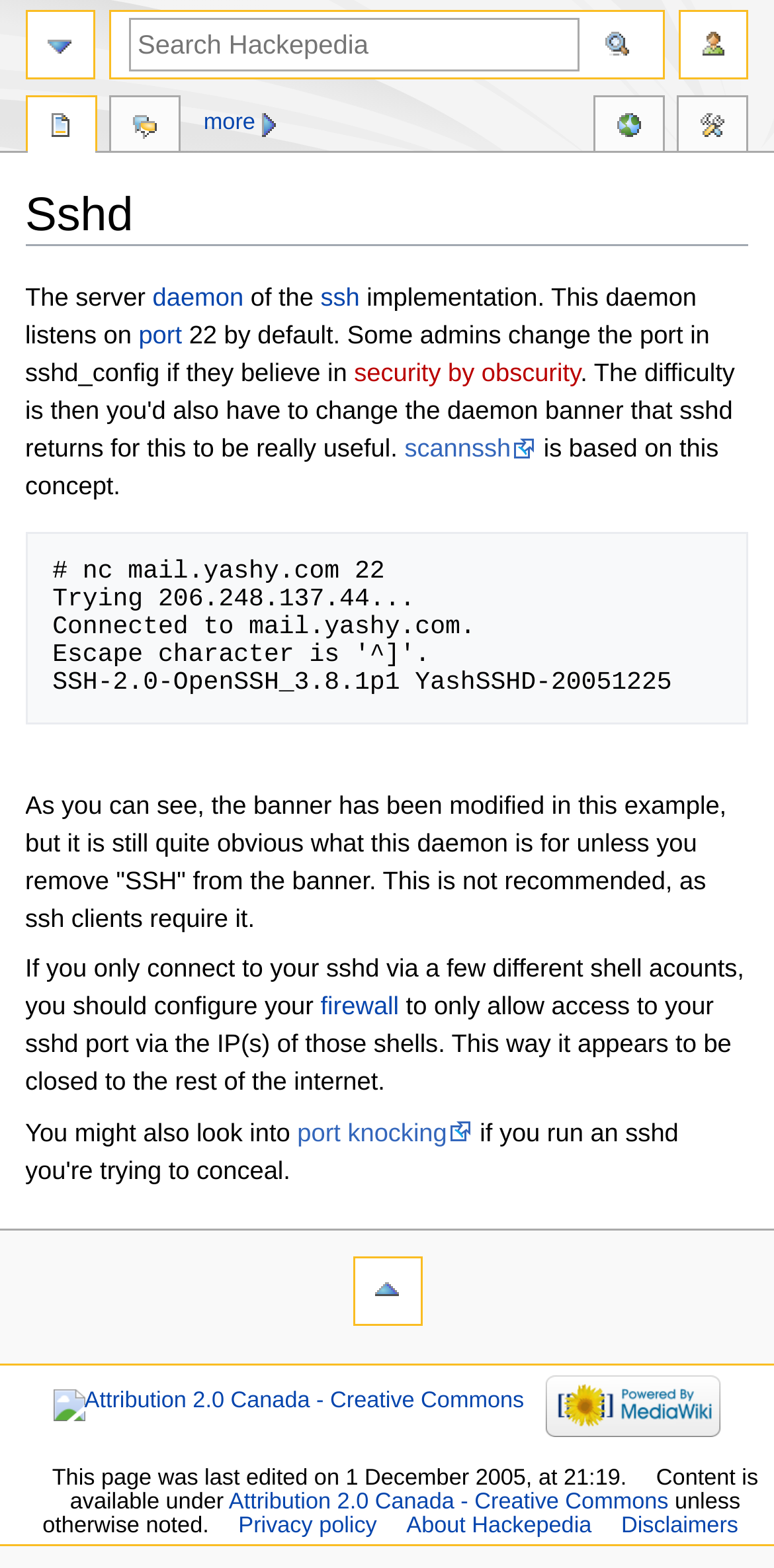Locate the bounding box coordinates of the element's region that should be clicked to carry out the following instruction: "Go". The coordinates need to be four float numbers between 0 and 1, i.e., [left, top, right, bottom].

[0.751, 0.009, 0.841, 0.048]